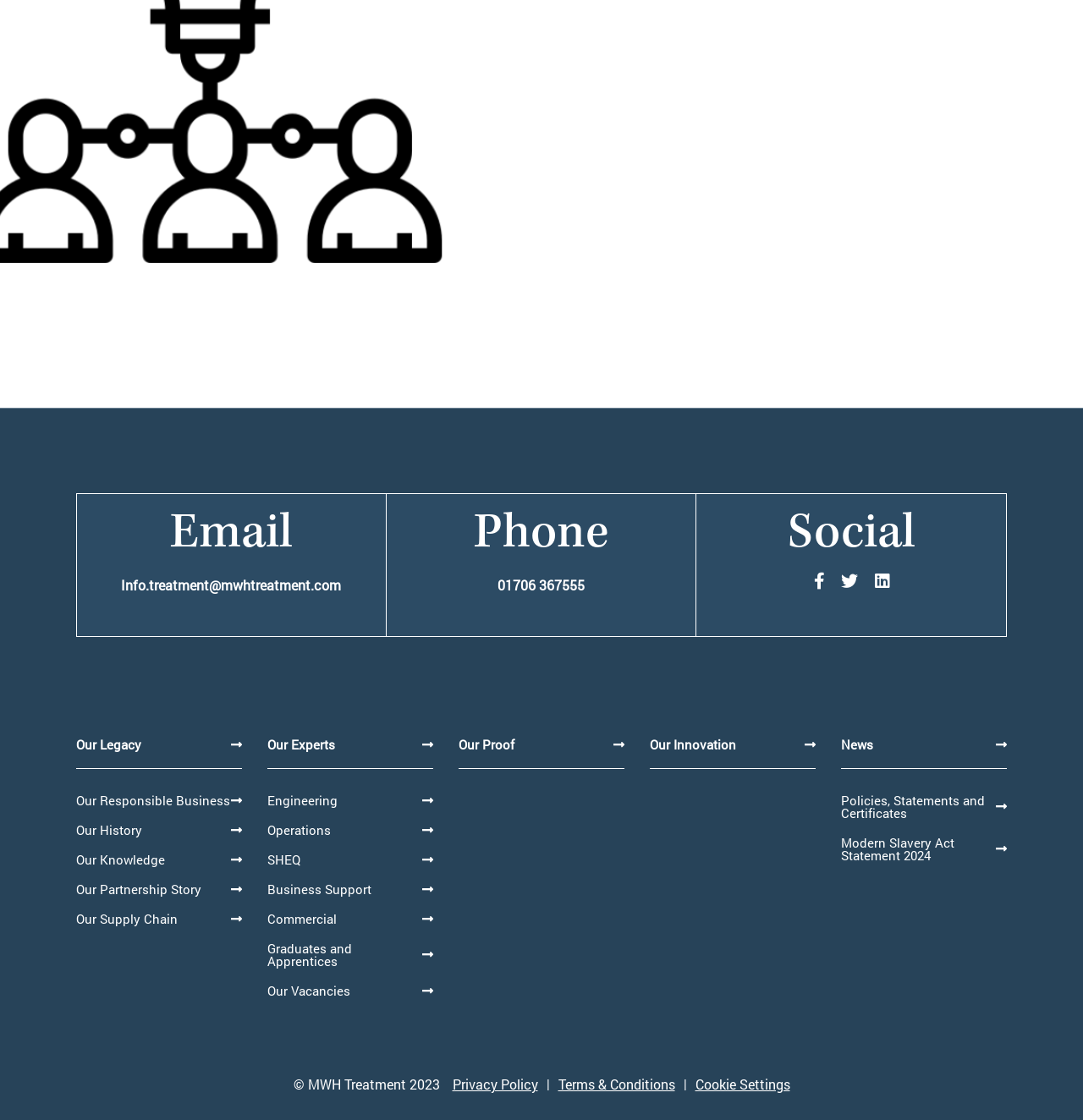What is the company's email address?
Answer the question in as much detail as possible.

I found the email address by looking at the static text element 'Email' and its corresponding link element 'Info.treatment@mwhtreatment.com'.